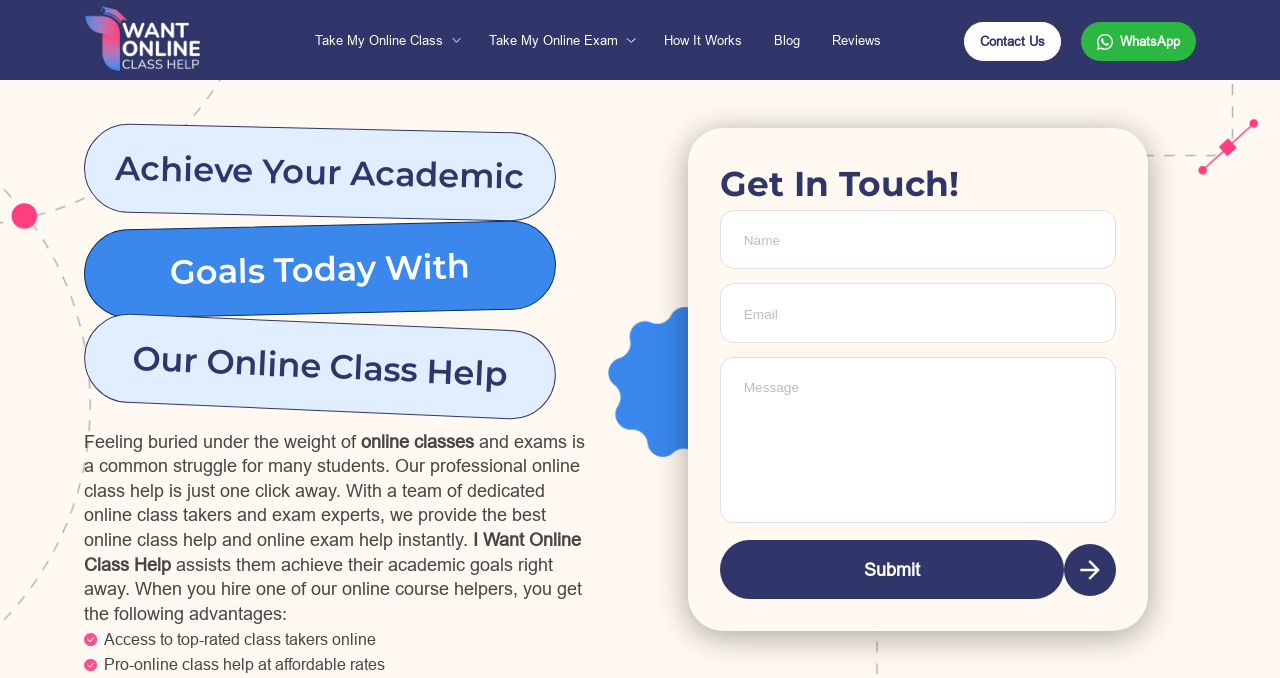Refer to the image and offer a detailed explanation in response to the question: What type of content is available on the website?

The presence of links to 'Blog' and 'Reviews' suggests that the website contains blog posts and reviews, in addition to its main service of academic help.